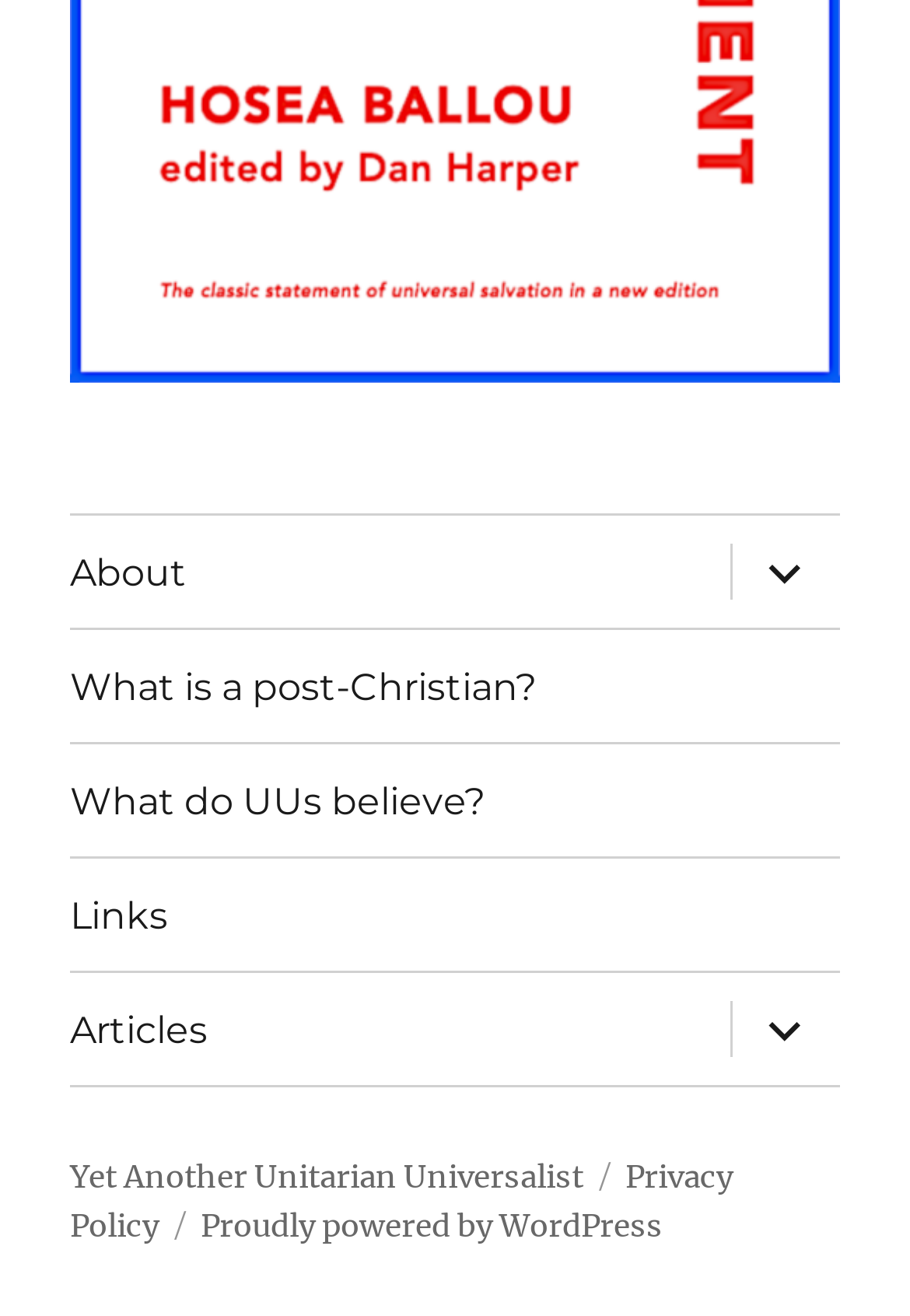What is the first menu item in the footer?
Your answer should be a single word or phrase derived from the screenshot.

About